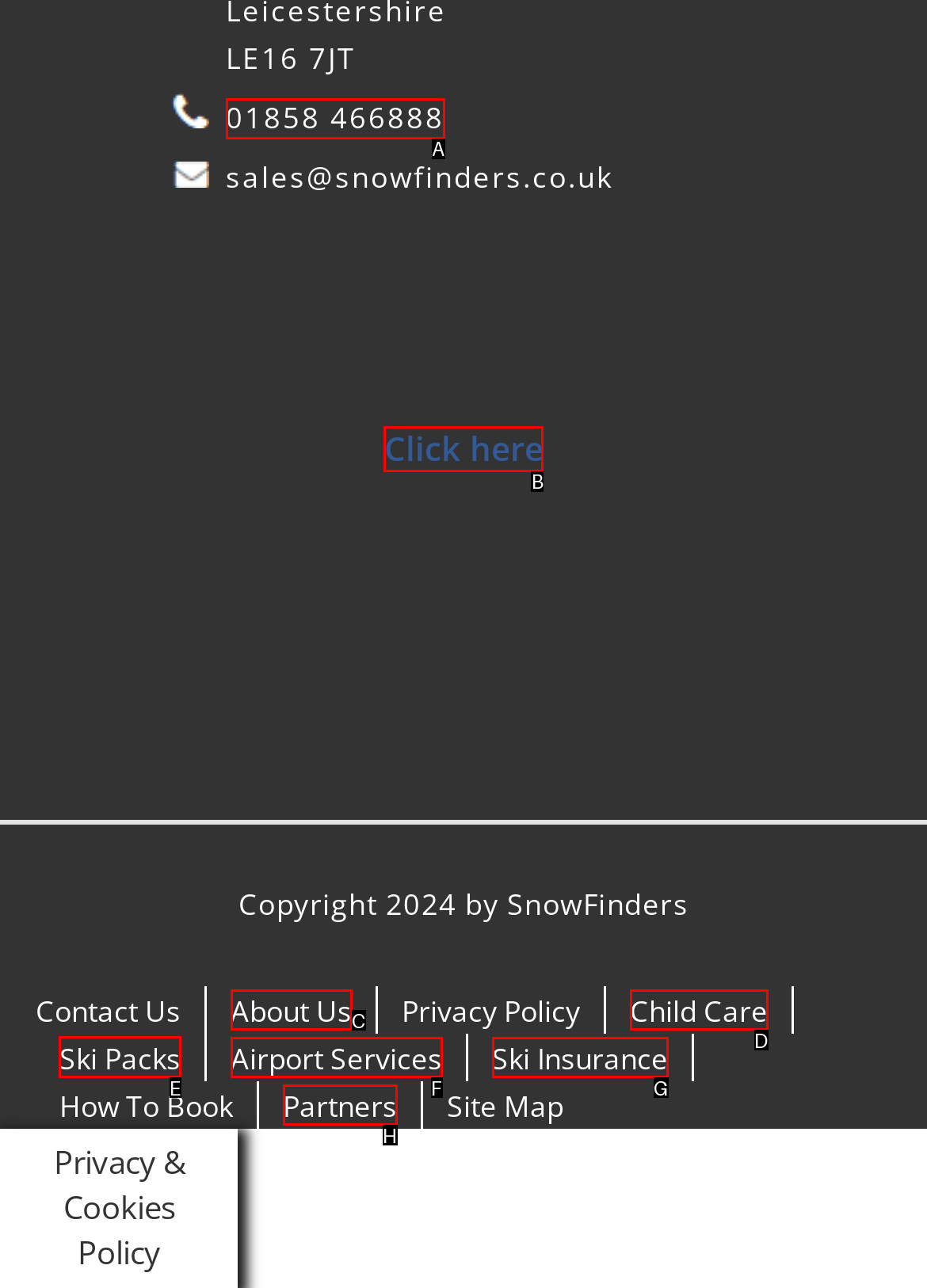Find the HTML element to click in order to complete this task: Explore 'best break cue'
Answer with the letter of the correct option.

None